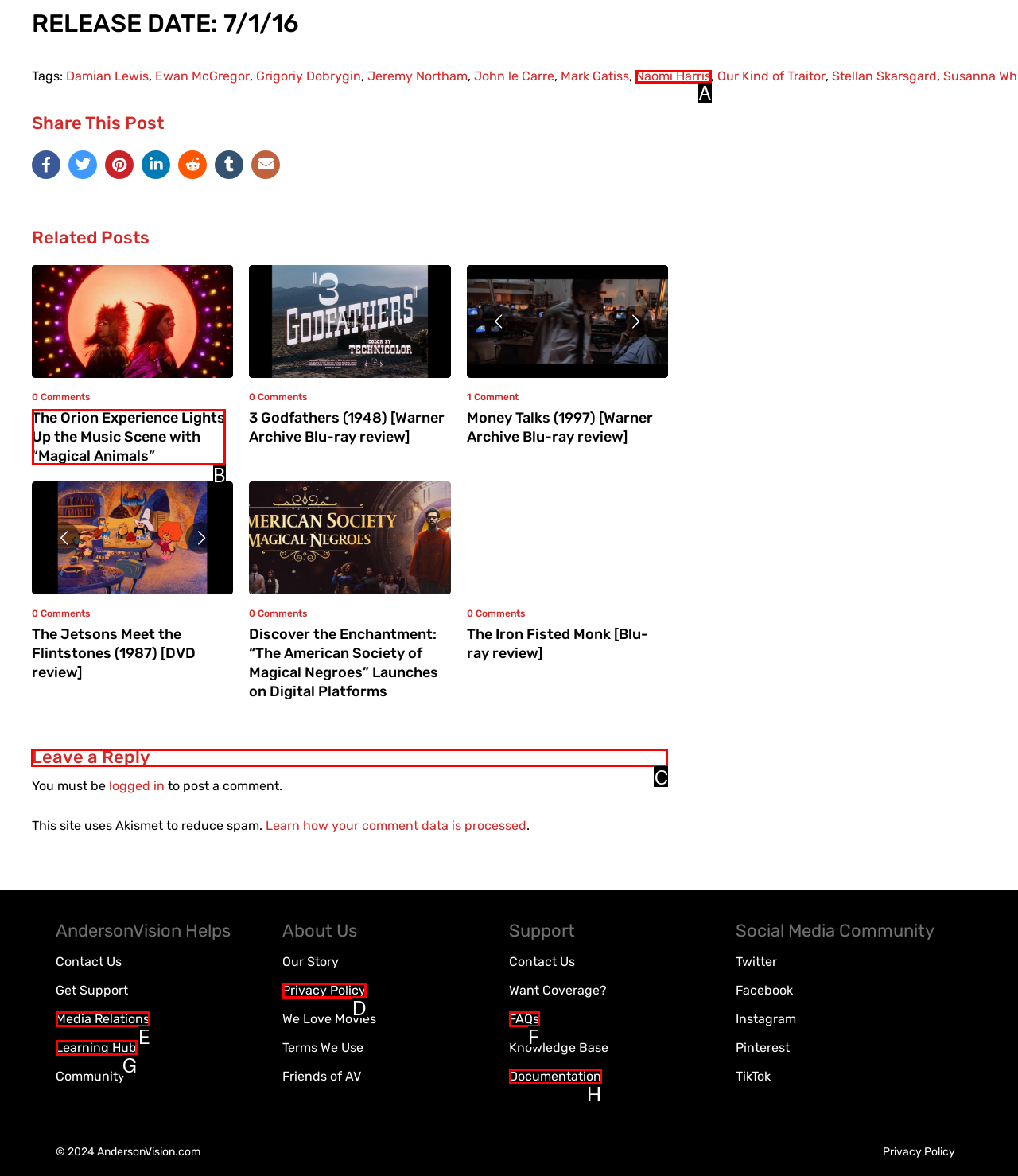What letter corresponds to the UI element to complete this task: Leave a reply
Answer directly with the letter.

C